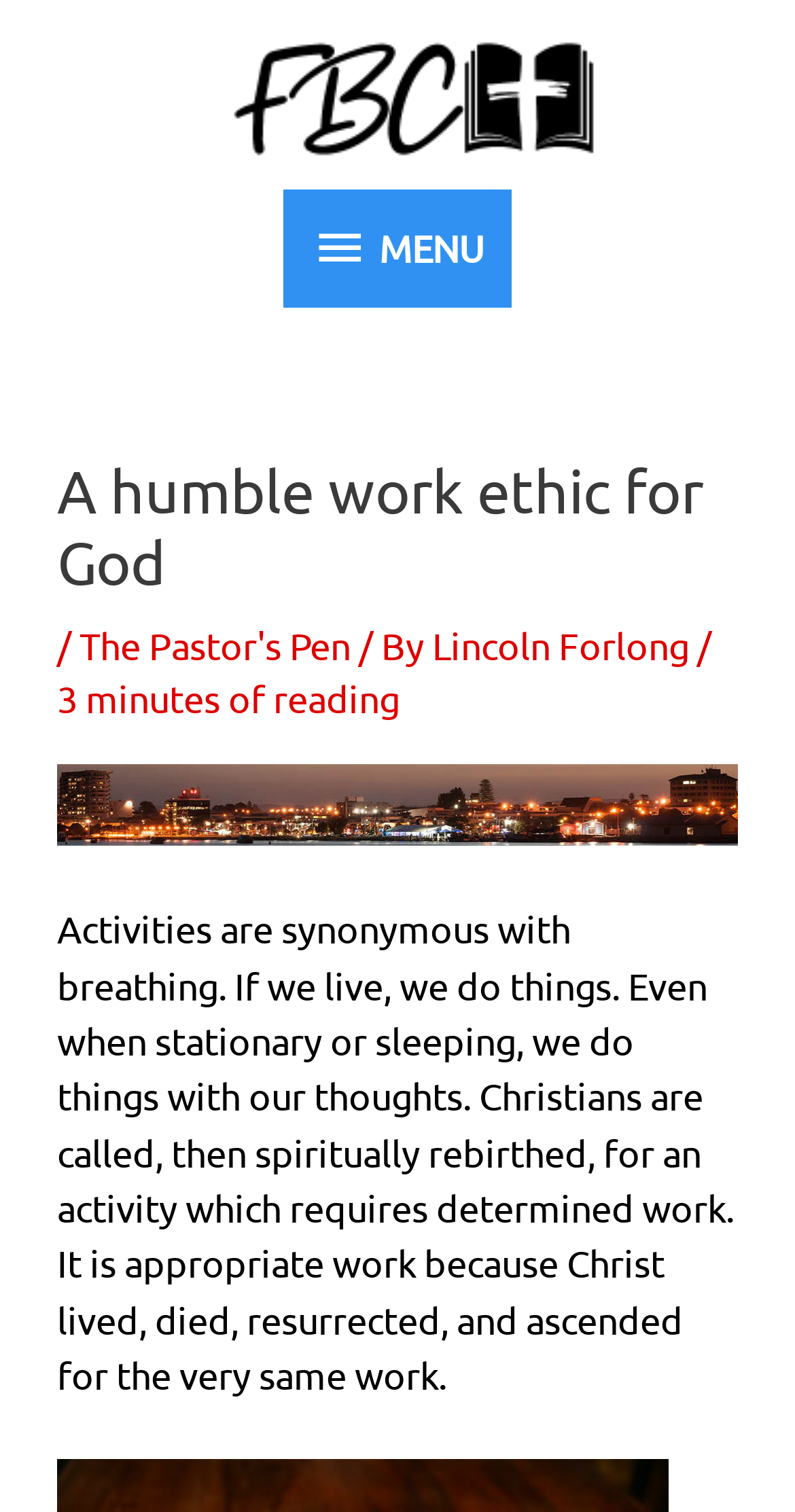Who is the author of the latest article?
Please interpret the details in the image and answer the question thoroughly.

The author's name can be found in the link element with the text 'Lincoln Forlong' which is located below the heading 'A humble work ethic for God' and above the static text '3 minutes of reading'.